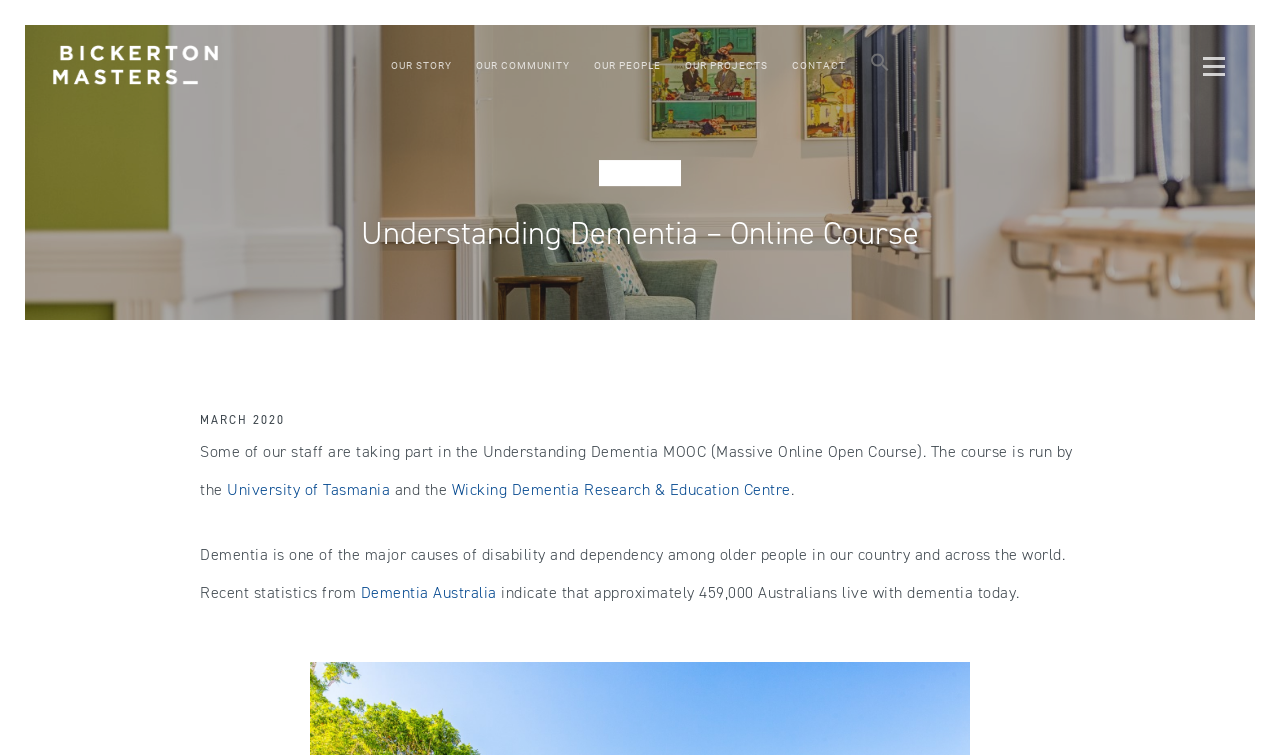Locate the bounding box coordinates of the area you need to click to fulfill this instruction: 'Learn more about Understanding Dementia course'. The coordinates must be in the form of four float numbers ranging from 0 to 1: [left, top, right, bottom].

[0.258, 0.269, 0.742, 0.35]